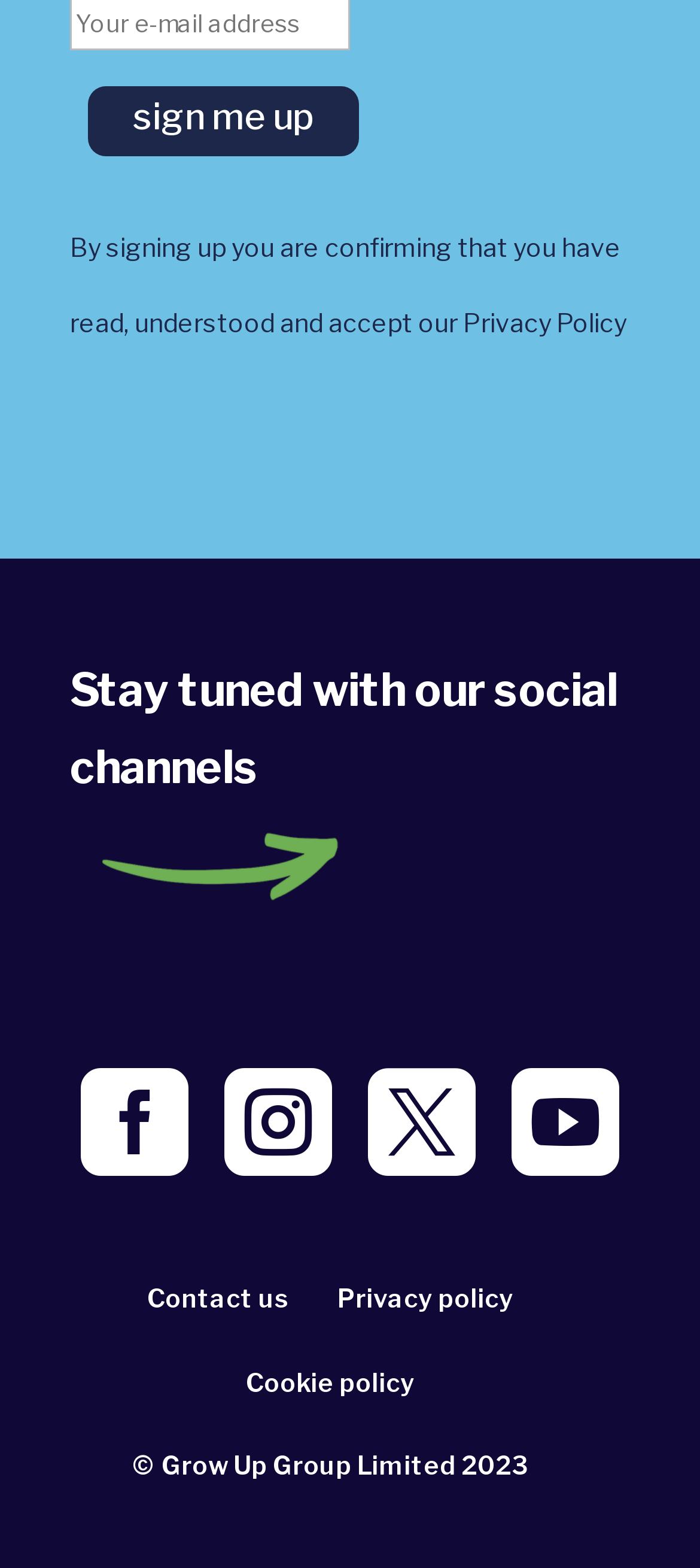Please determine the bounding box coordinates of the area that needs to be clicked to complete this task: 'View details of the product'. The coordinates must be four float numbers between 0 and 1, formatted as [left, top, right, bottom].

None